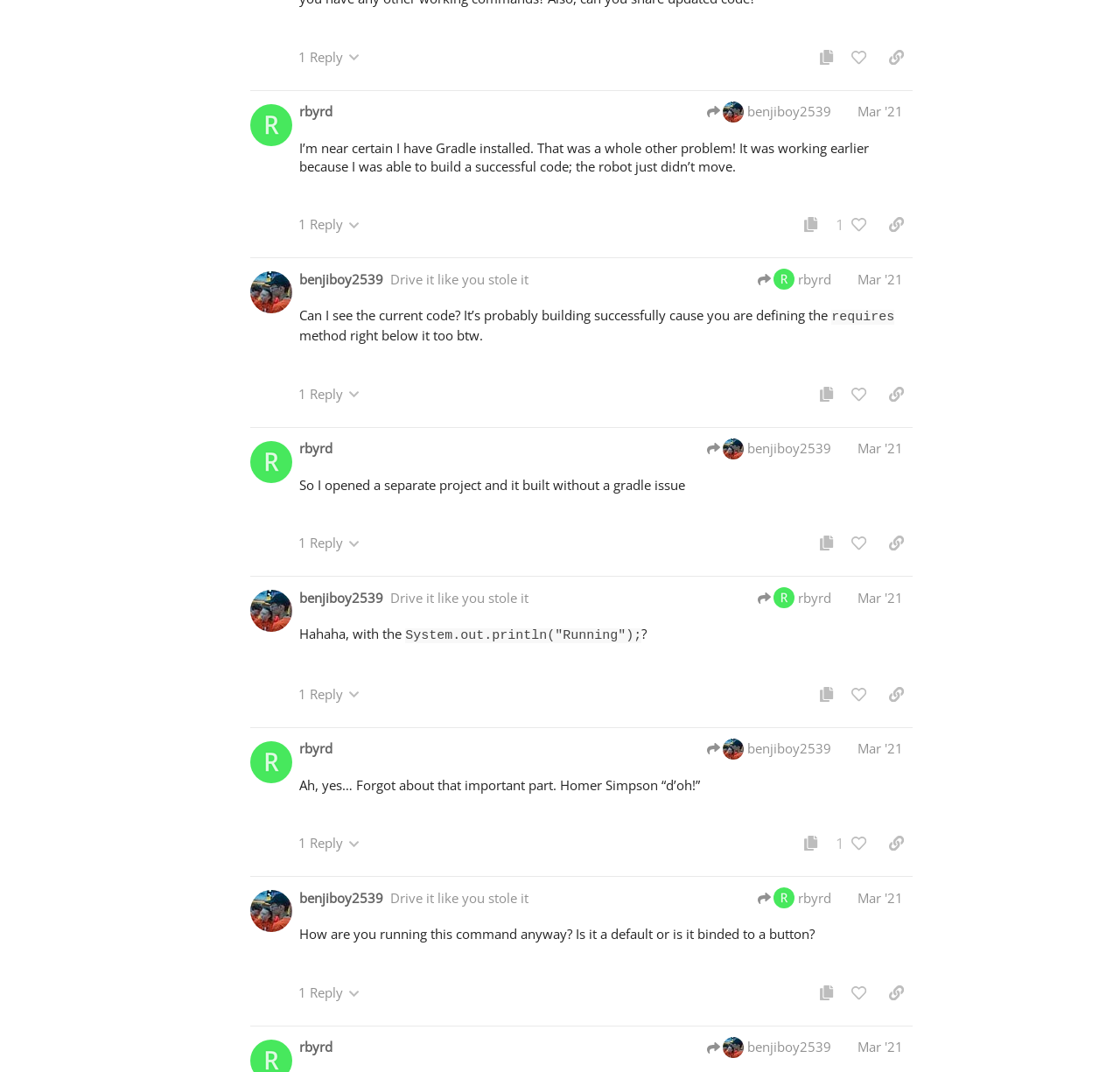Refer to the element description law firm called and identify the corresponding bounding box in the screenshot. Format the coordinates as (top-left x, top-left y, bottom-right x, bottom-right y) with values in the range of 0 to 1.

None